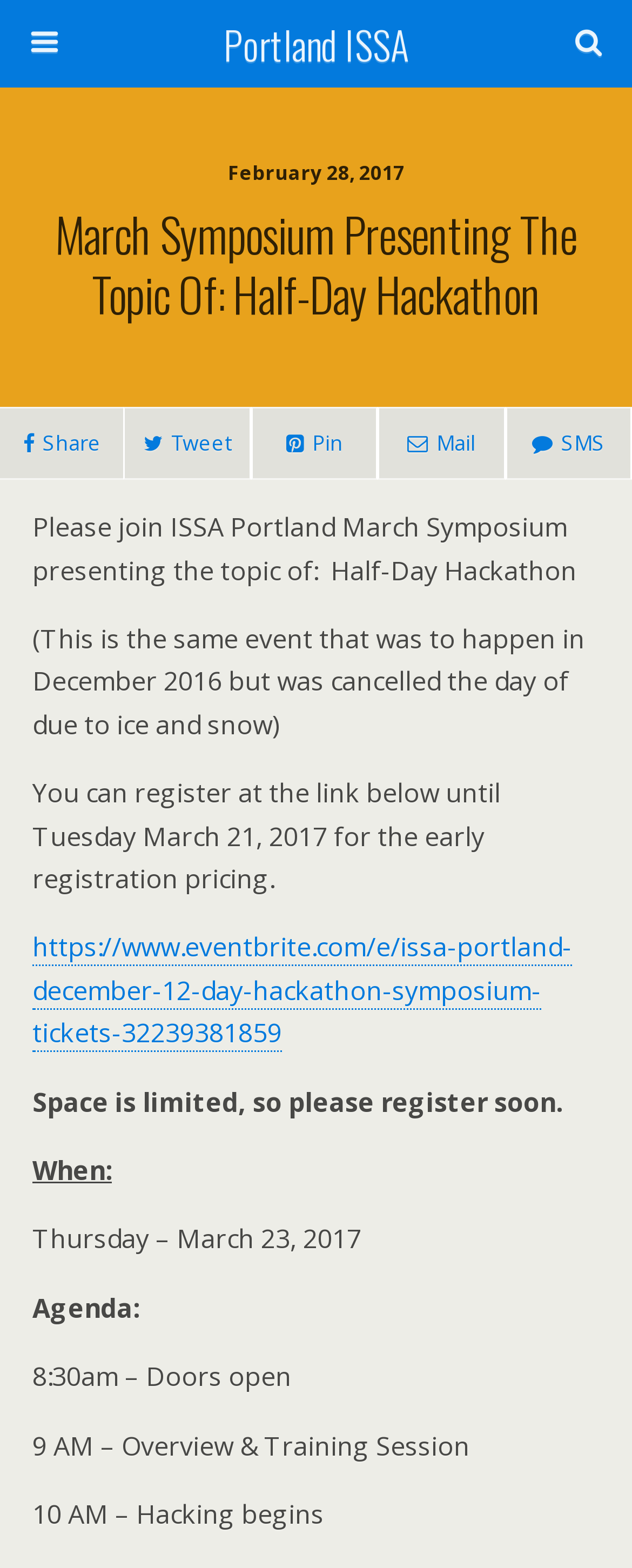Locate the bounding box coordinates of the element I should click to achieve the following instruction: "Search this website".

[0.051, 0.061, 0.754, 0.089]